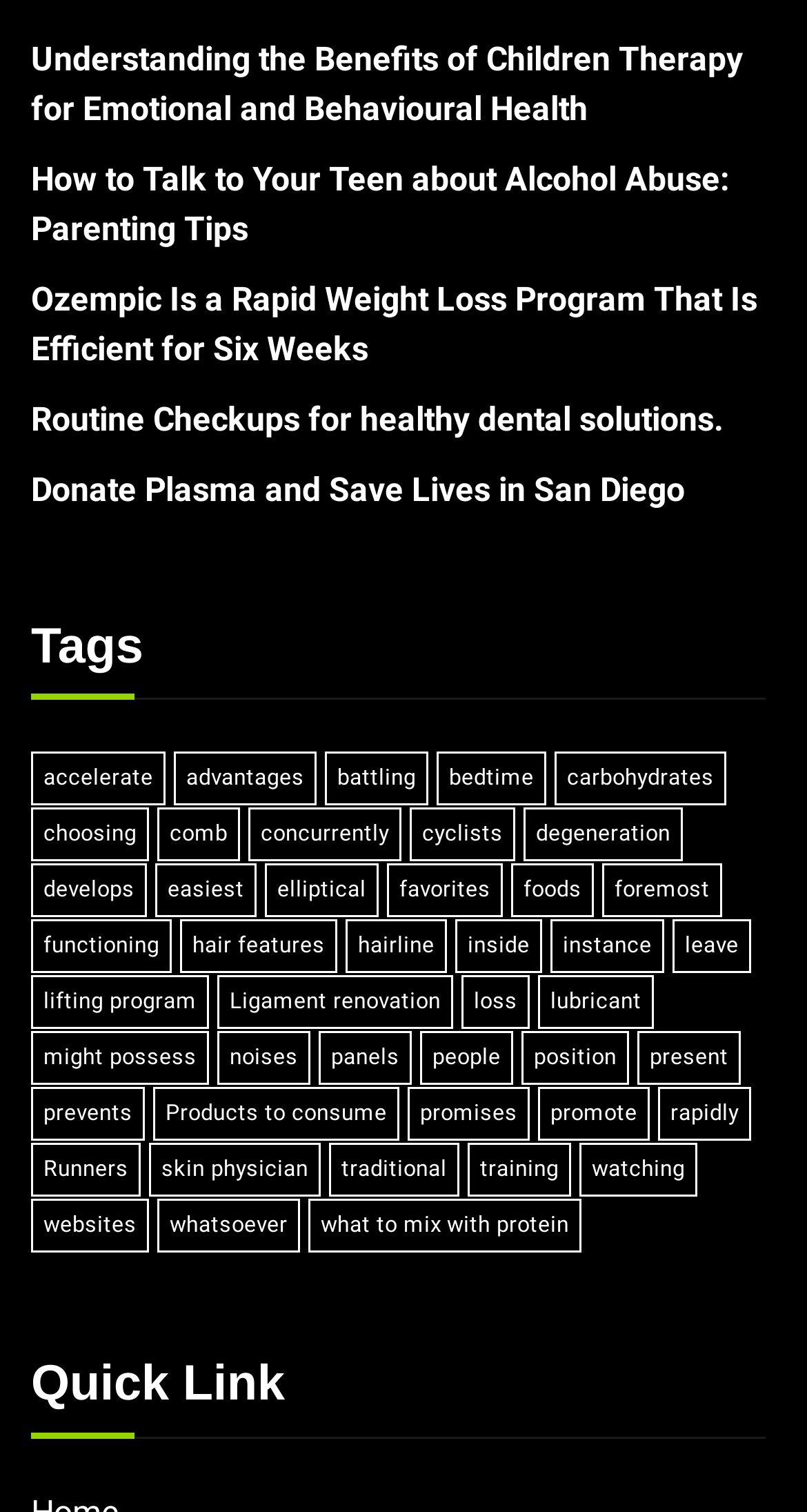How many links are there under the 'Tags' heading?
Using the screenshot, give a one-word or short phrase answer.

54